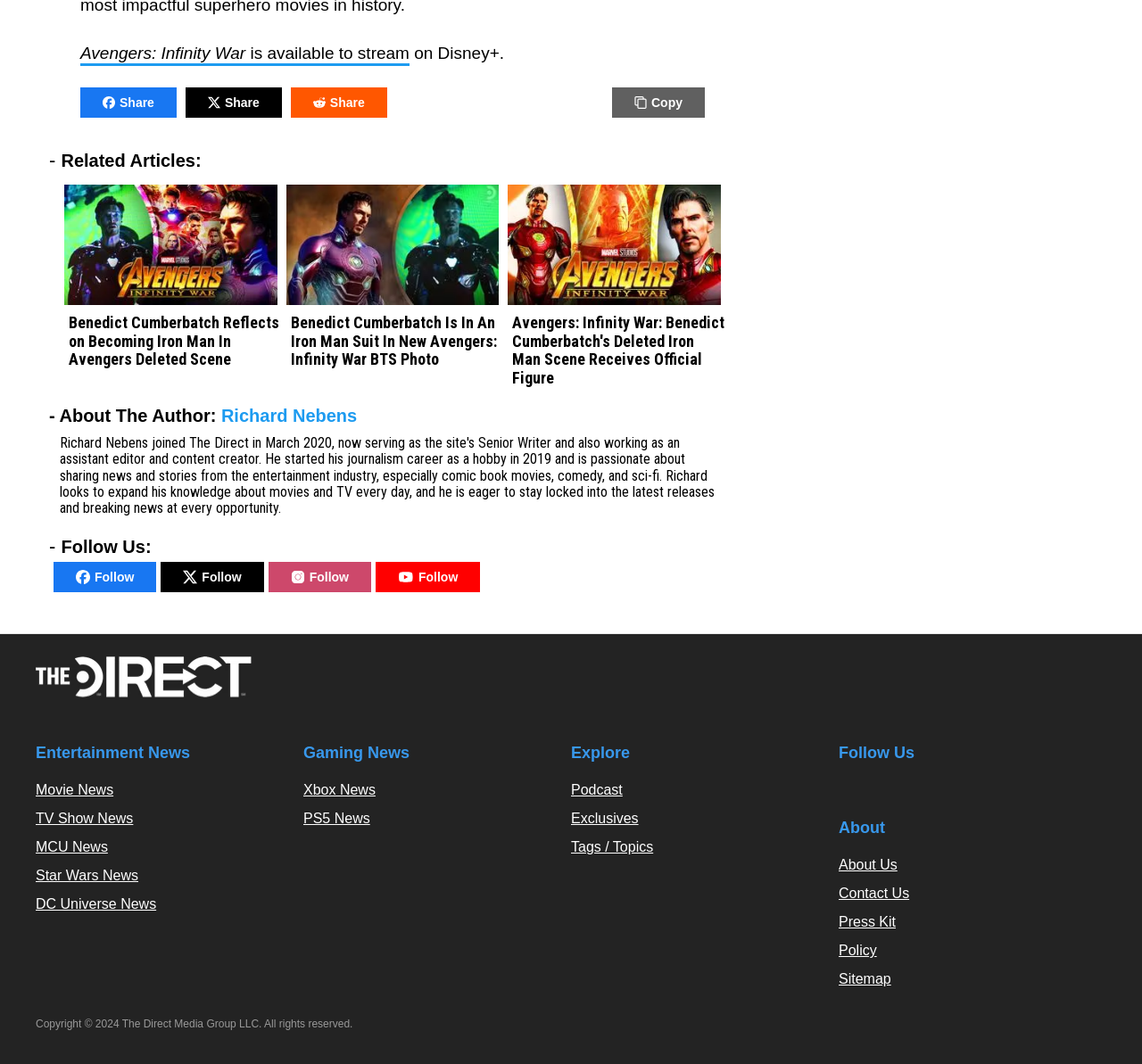What is the name of the website mentioned at the bottom?
Using the visual information, reply with a single word or short phrase.

The Direct